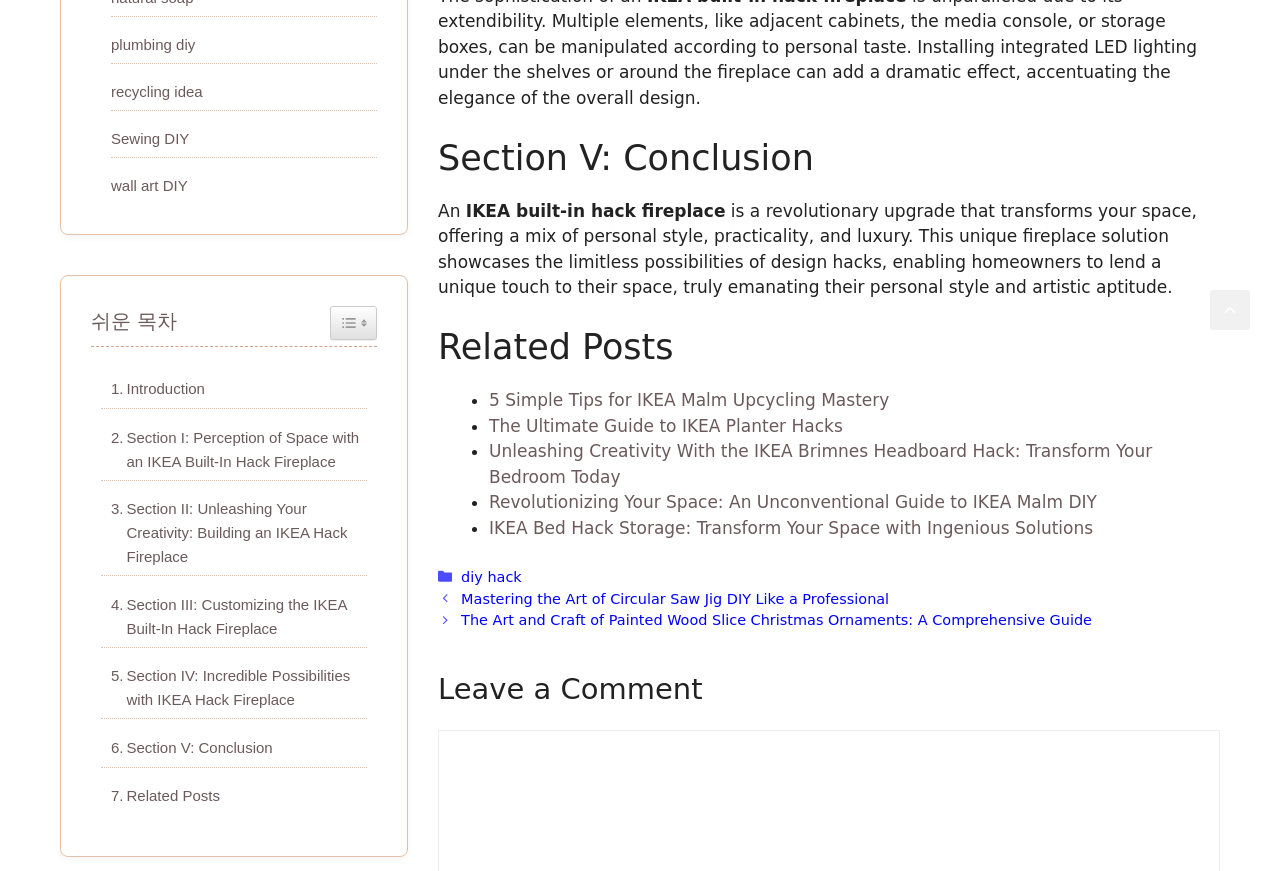What is the purpose of the 'Toggle Table of Content' button?
Based on the image, respond with a single word or phrase.

To toggle the table of content